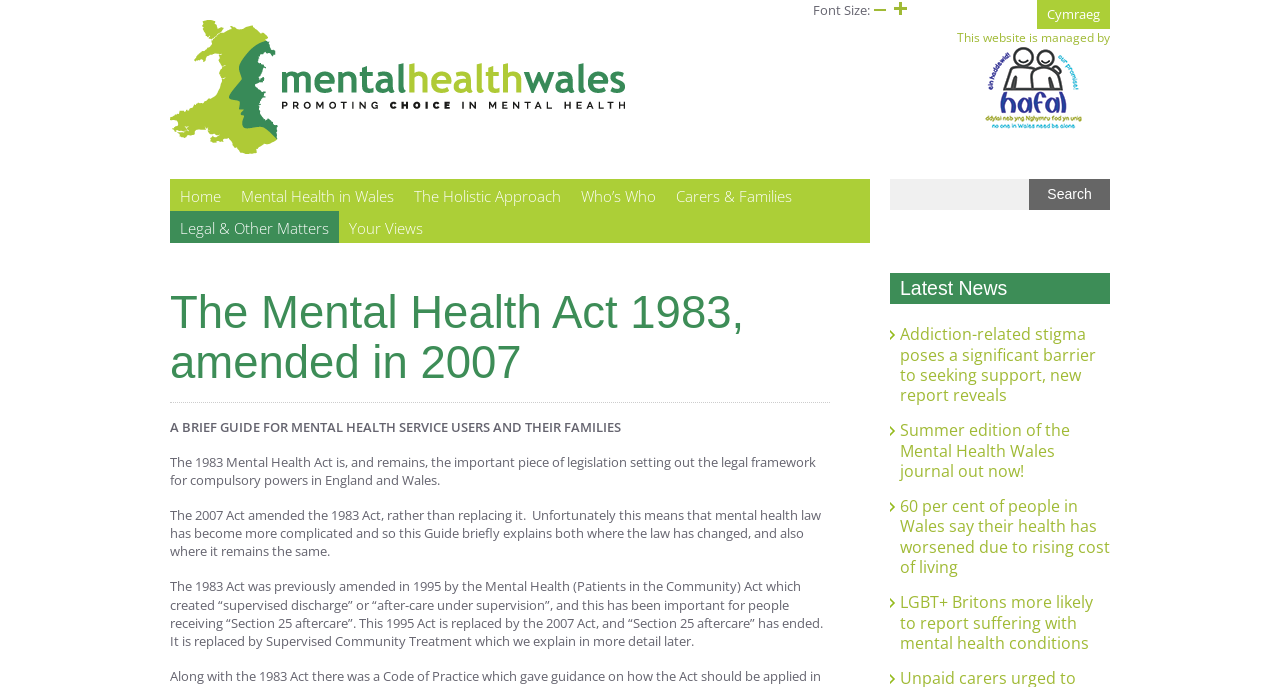Identify the bounding box coordinates of the area that should be clicked in order to complete the given instruction: "Search for something". The bounding box coordinates should be four float numbers between 0 and 1, i.e., [left, top, right, bottom].

[0.695, 0.26, 0.867, 0.306]